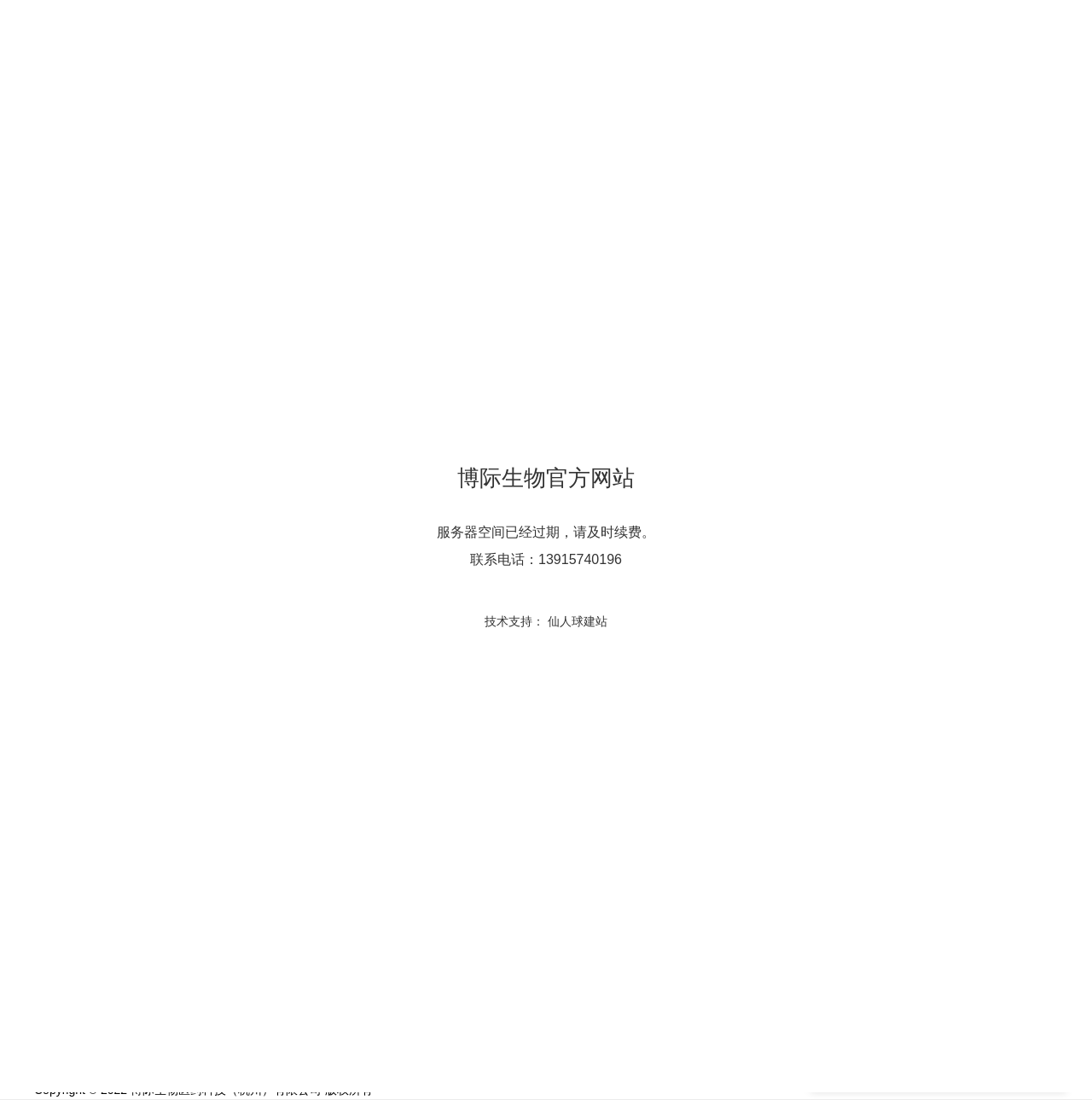Find the bounding box coordinates for the UI element whose description is: "alt="logo"". The coordinates should be four float numbers between 0 and 1, in the format [left, top, right, bottom].

None